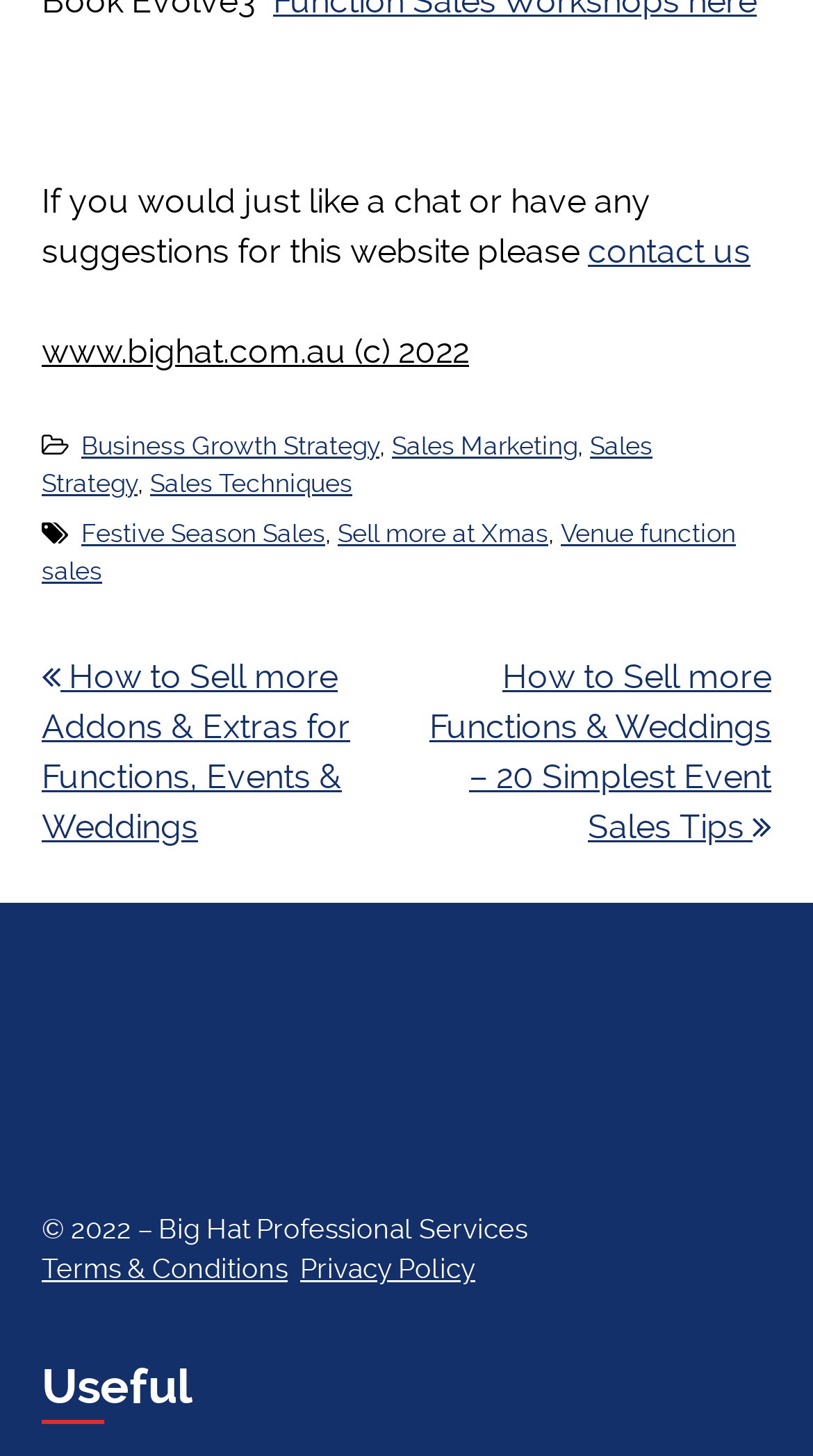Please find the bounding box coordinates for the clickable element needed to perform this instruction: "view Terms & Conditions".

[0.051, 0.861, 0.354, 0.883]